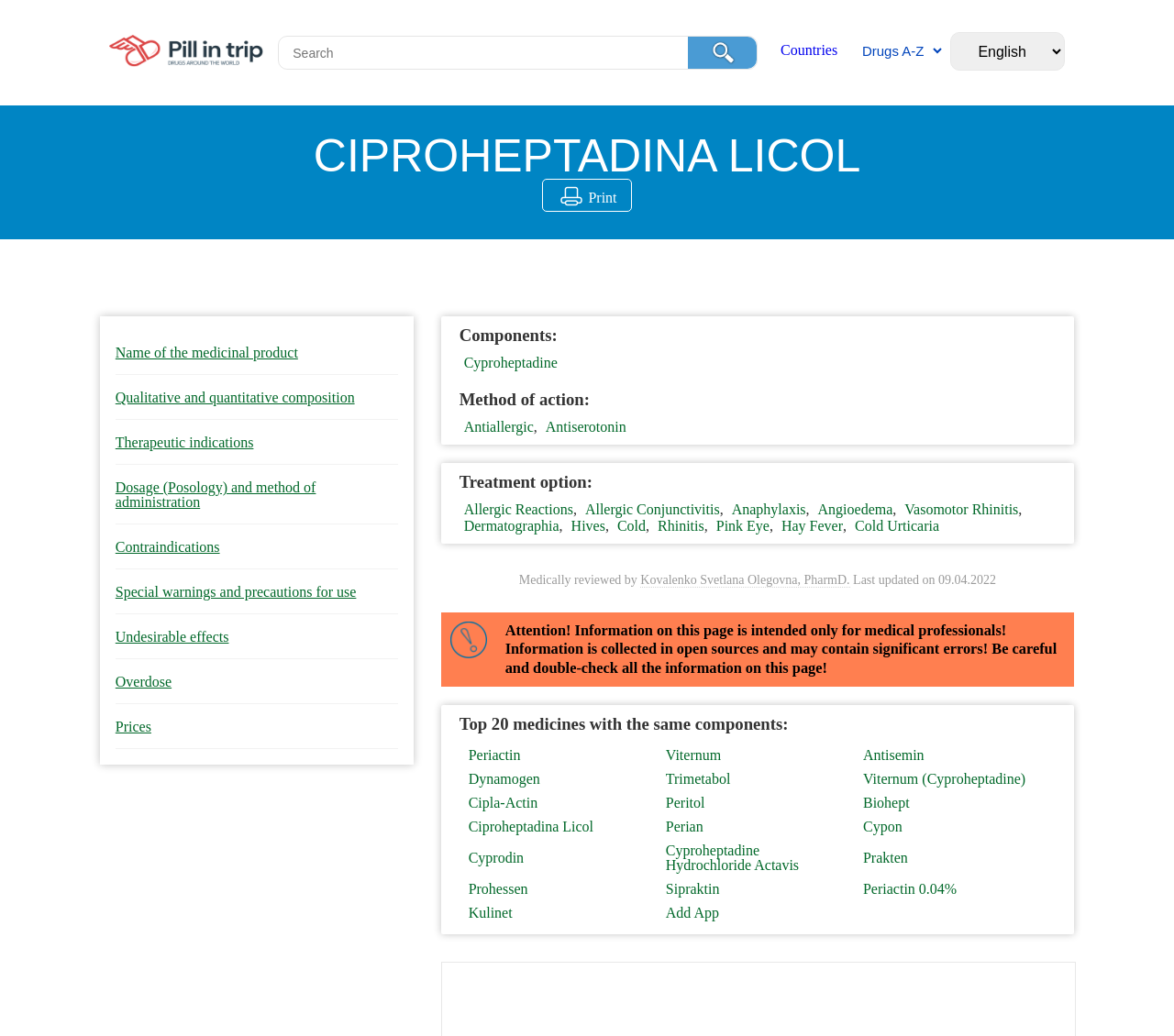Please determine the bounding box coordinates for the element with the description: "Allergic Reactions".

[0.395, 0.484, 0.488, 0.499]